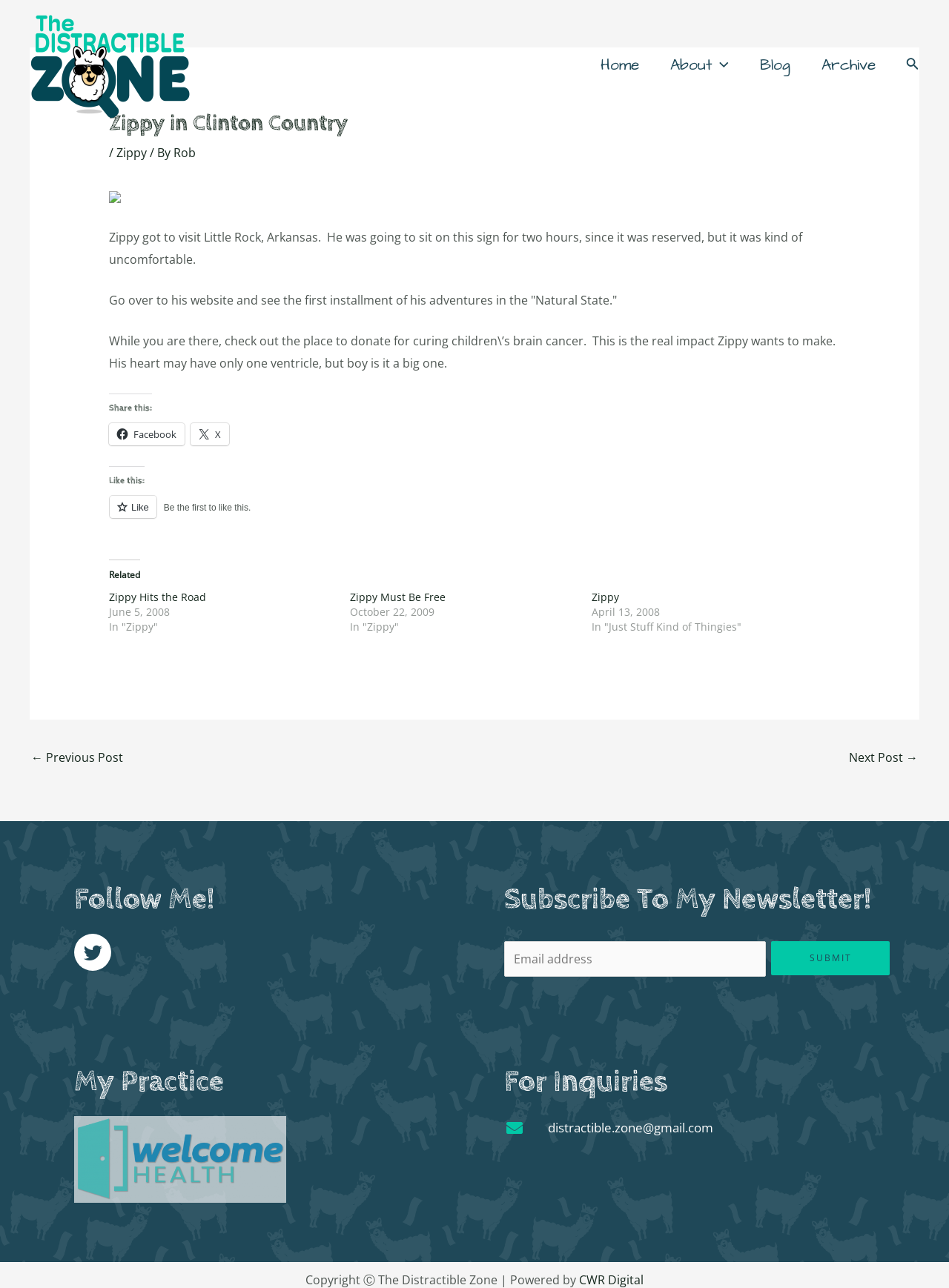Please specify the bounding box coordinates of the clickable region to carry out the following instruction: "Follow on Twitter". The coordinates should be four float numbers between 0 and 1, in the format [left, top, right, bottom].

[0.078, 0.725, 0.117, 0.754]